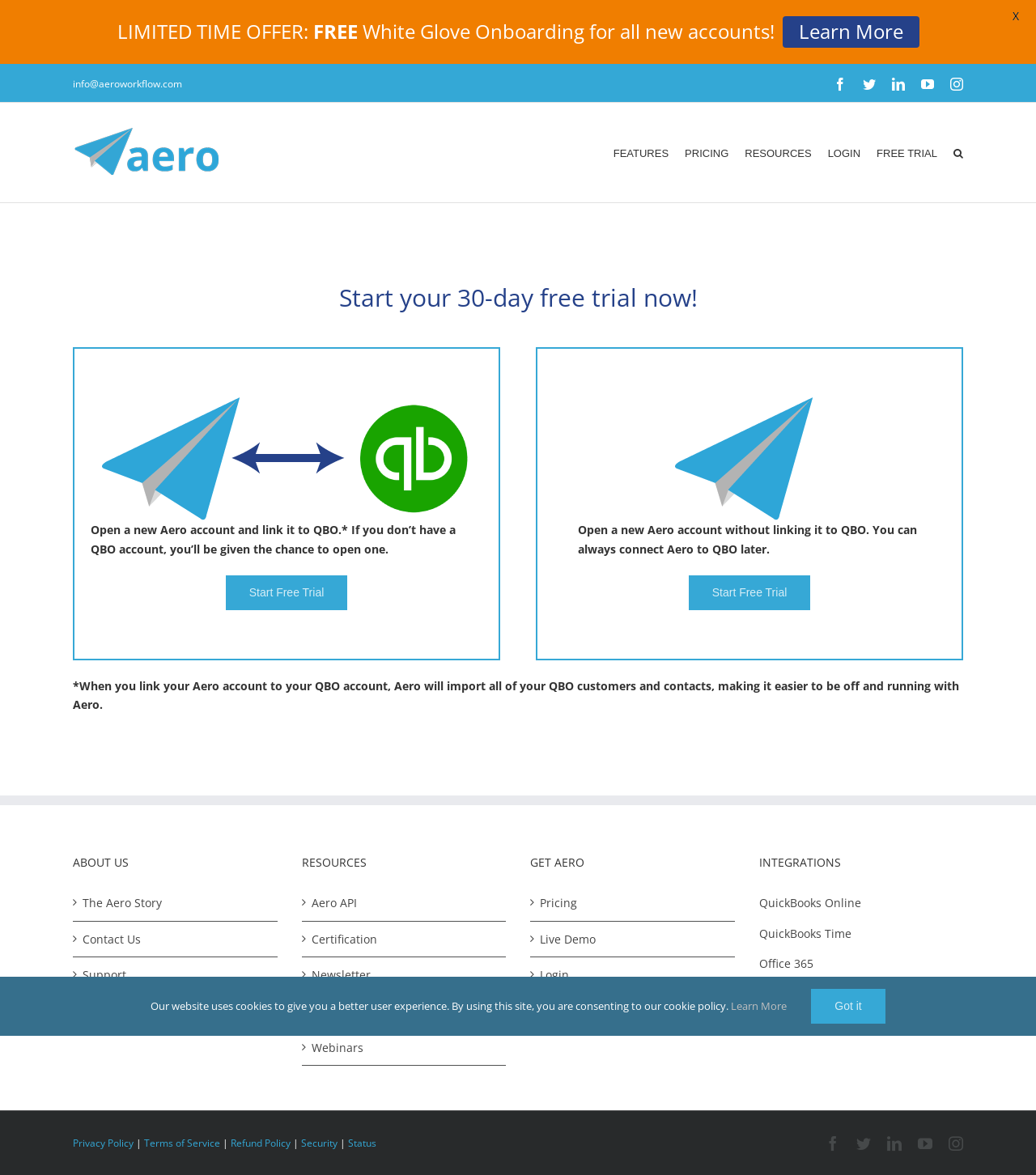Please answer the following question using a single word or phrase: 
How many main navigation menu items are present?

4